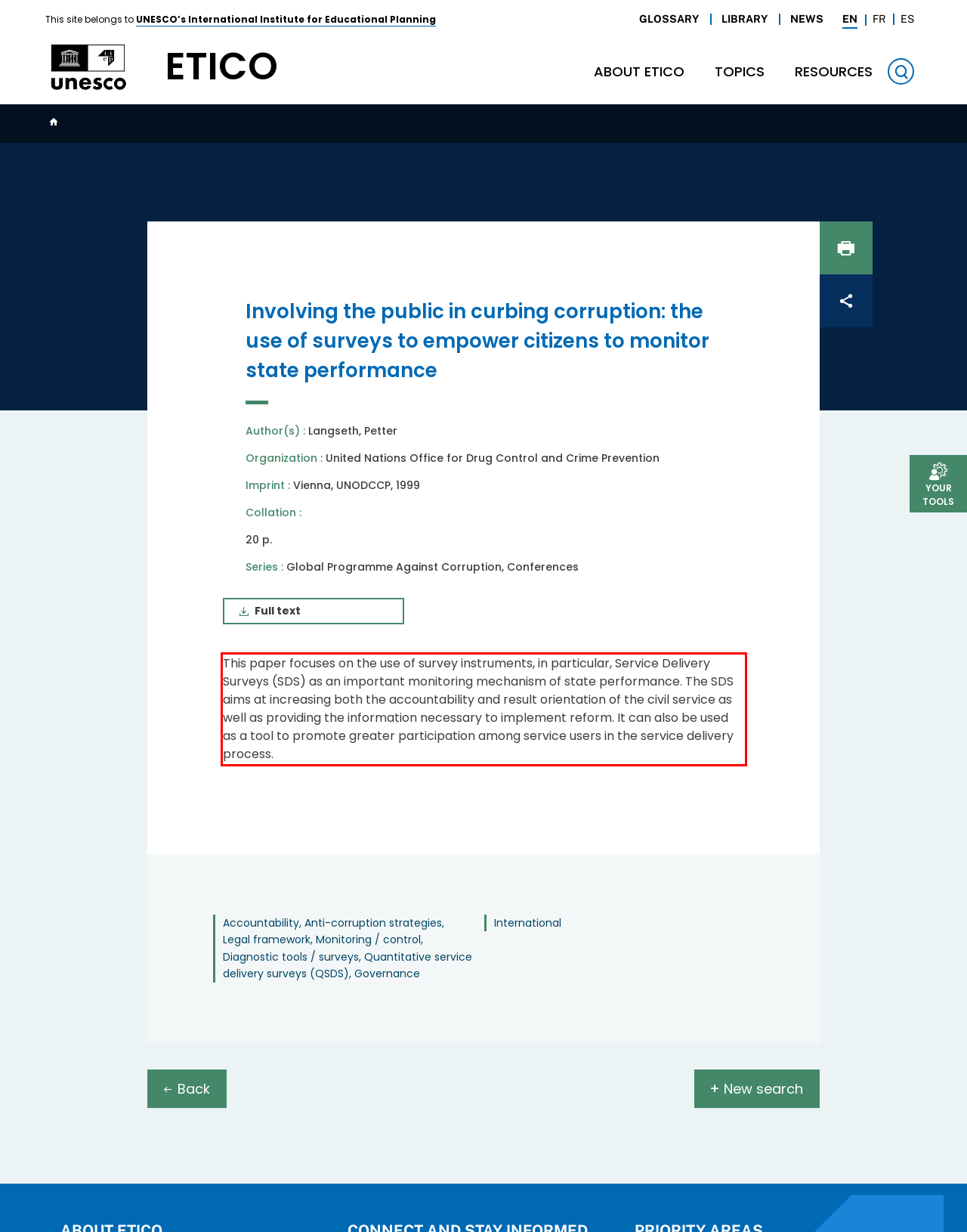You are provided with a screenshot of a webpage featuring a red rectangle bounding box. Extract the text content within this red bounding box using OCR.

This paper focuses on the use of survey instruments, in particular, Service Delivery Surveys (SDS) as an important monitoring mechanism of state performance. The SDS aims at increasing both the accountability and result orientation of the civil service as well as providing the information necessary to implement reform. It can also be used as a tool to promote greater participation among service users in the service delivery process.